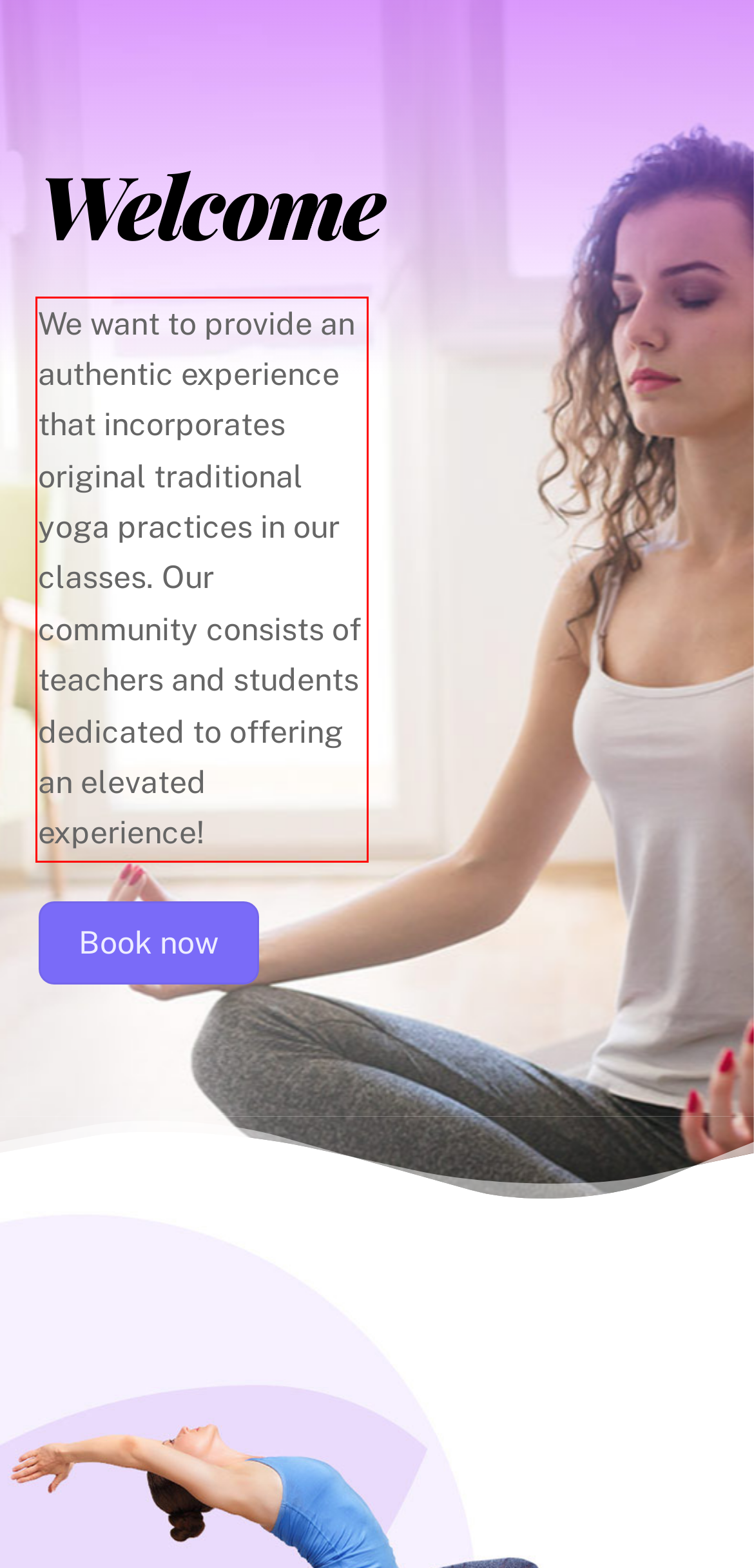Observe the screenshot of the webpage, locate the red bounding box, and extract the text content within it.

We want to provide an authentic experience that incorporates original traditional yoga practices in our classes. Our community consists of teachers and students dedicated to offering an elevated experience!